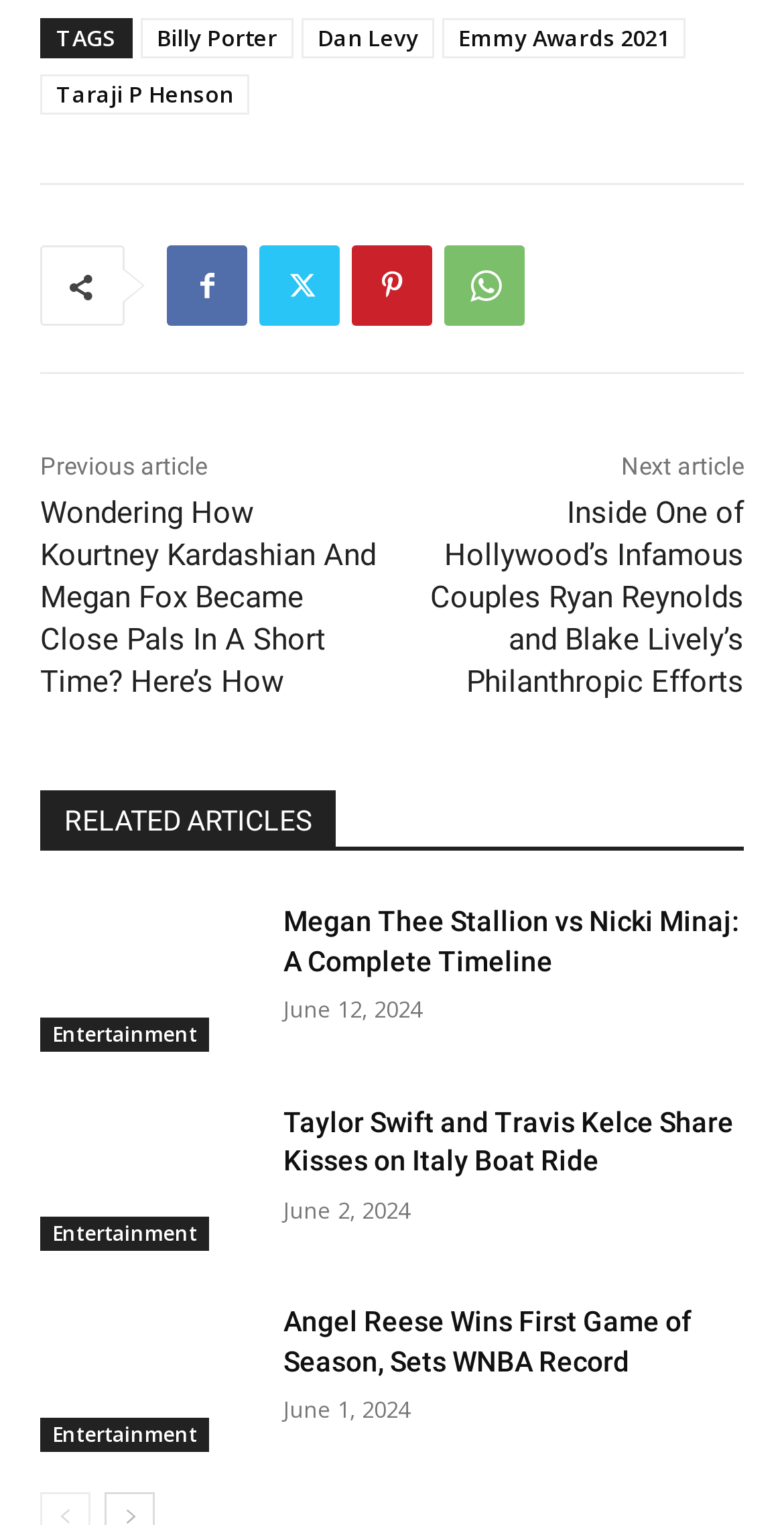Refer to the image and provide a thorough answer to this question:
How many related articles are displayed on the webpage?

The number of related articles displayed on the webpage can be counted by looking at the links below the 'RELATED ARTICLES' heading, which displays three article titles with corresponding links.